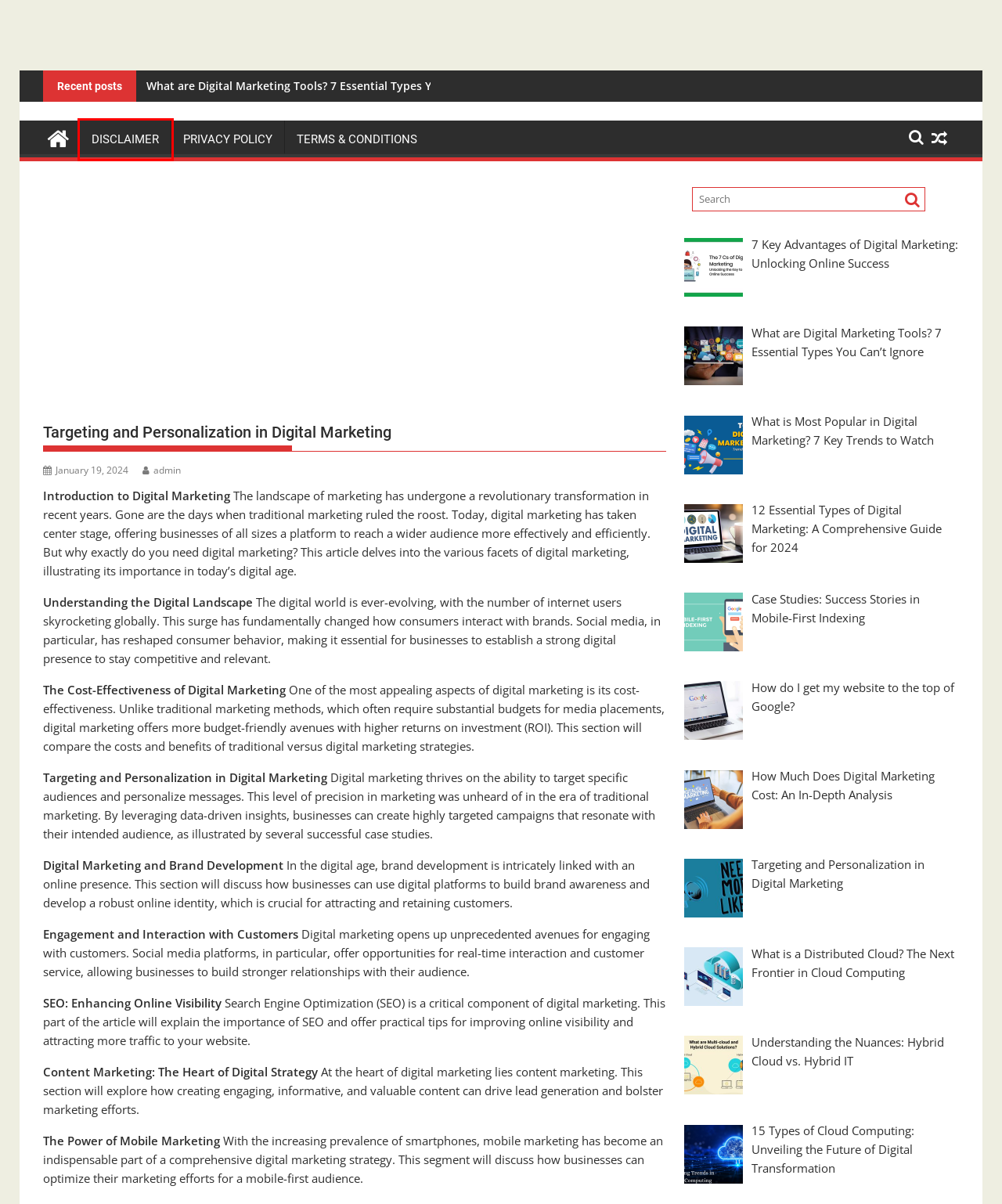You are given a screenshot of a webpage with a red rectangle bounding box. Choose the best webpage description that matches the new webpage after clicking the element in the bounding box. Here are the candidates:
A. Case Studies: Success Stories in Mobile-First Indexing - Top Viral Hub
B. How Much Does Digital Marketing Cost: An In-Depth Analysis - Top Viral Hub
C. 12 Essential Types of Digital Marketing: A Comprehensive Guide for 2024 - Top Viral Hub
D. Privacy Policy - Top Viral Hub
E. Understanding the Nuances: Hybrid Cloud vs. Hybrid IT - Top Viral Hub
F. 15 Types of Cloud Computing: Unveiling the Future of Digital Transformation - Top Viral Hub
G. Disclaimer - Top Viral Hub
H. admin - Top Viral Hub

G